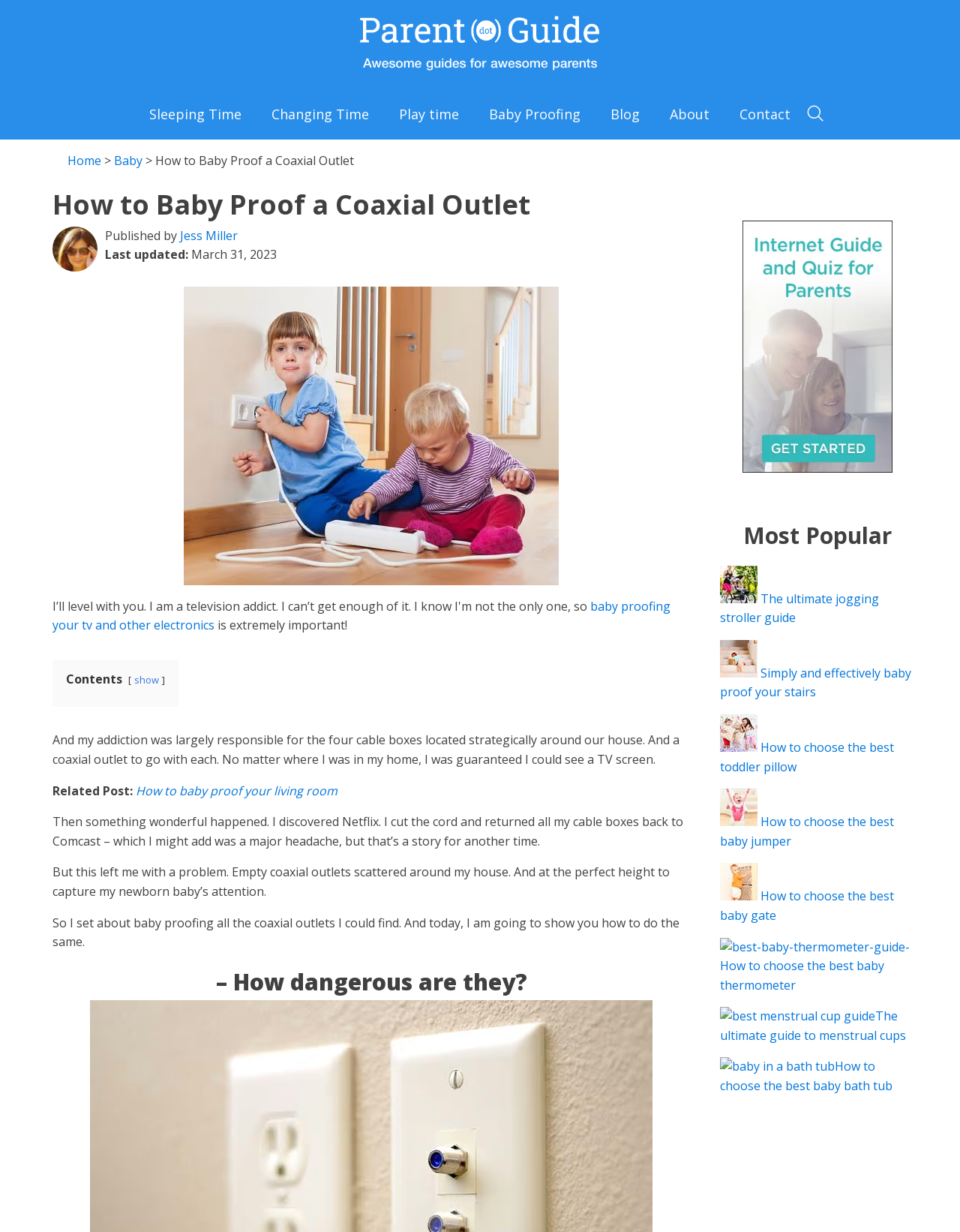Please find and report the bounding box coordinates of the element to click in order to perform the following action: "Click on the 'Internet Guide and Quiz for Parents' link". The coordinates should be expressed as four float numbers between 0 and 1, in the format [left, top, right, bottom].

[0.773, 0.179, 0.93, 0.383]